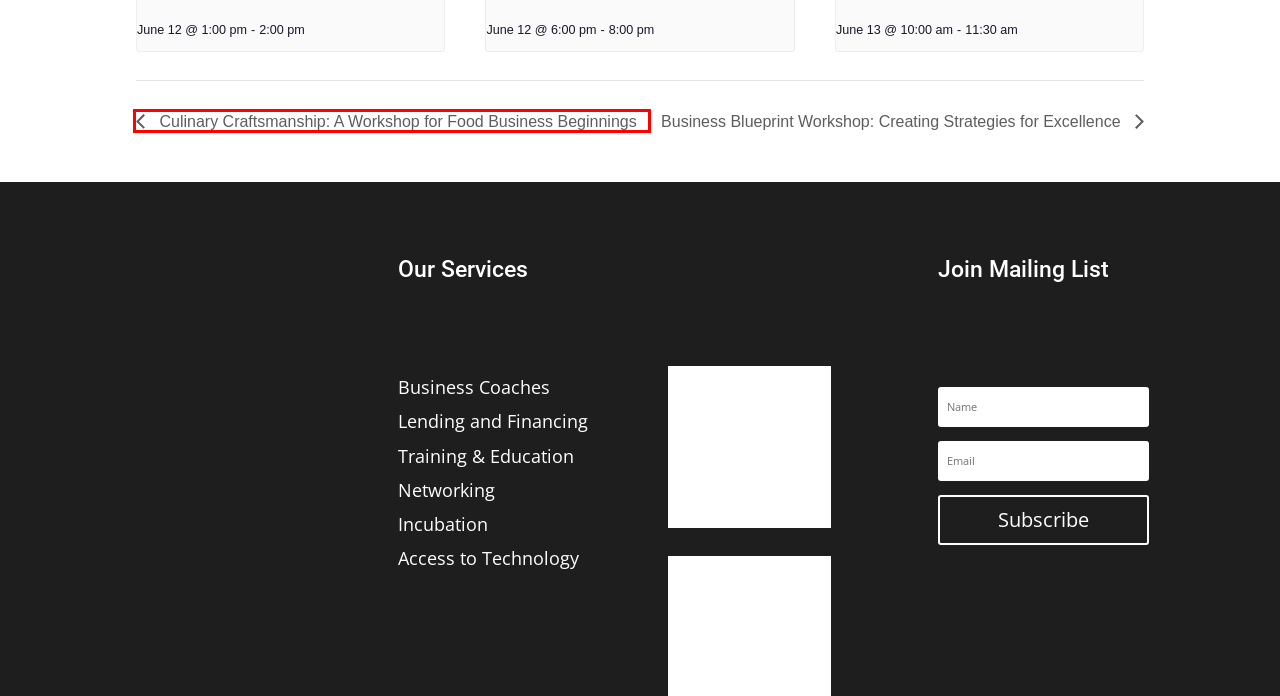You are provided with a screenshot of a webpage that has a red bounding box highlighting a UI element. Choose the most accurate webpage description that matches the new webpage after clicking the highlighted element. Here are your choices:
A. Government Contracting Workshop - VSEDC
B. Culinary Craftsmanship: A Workshop for Food Business Beginnings - VSEDC
C. VSEDC Client Portal - VSEDC
D. VSEDC Services - VSEDC
E. VSEDC Announcements Page - VSEDC
F. Business Blueprint Workshop: Creating Strategies for Excellence - VSEDC
G. VSEDC Photos - VSEDC
H. NON-DISCRIMINATION STATEMENT AND CIVIL RIGHTS INFORMATION - VSEDC

B